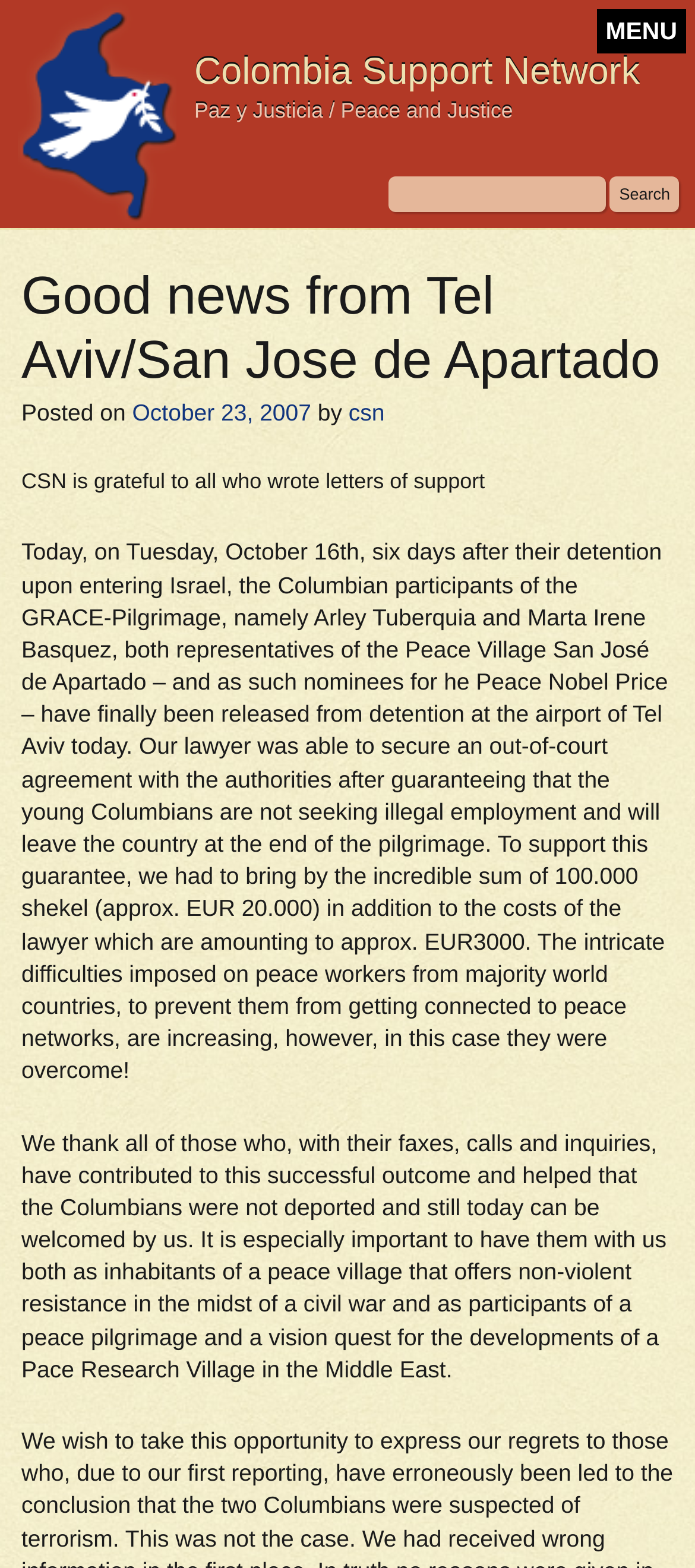What is the date of the post?
Based on the screenshot, respond with a single word or phrase.

October 23, 2007